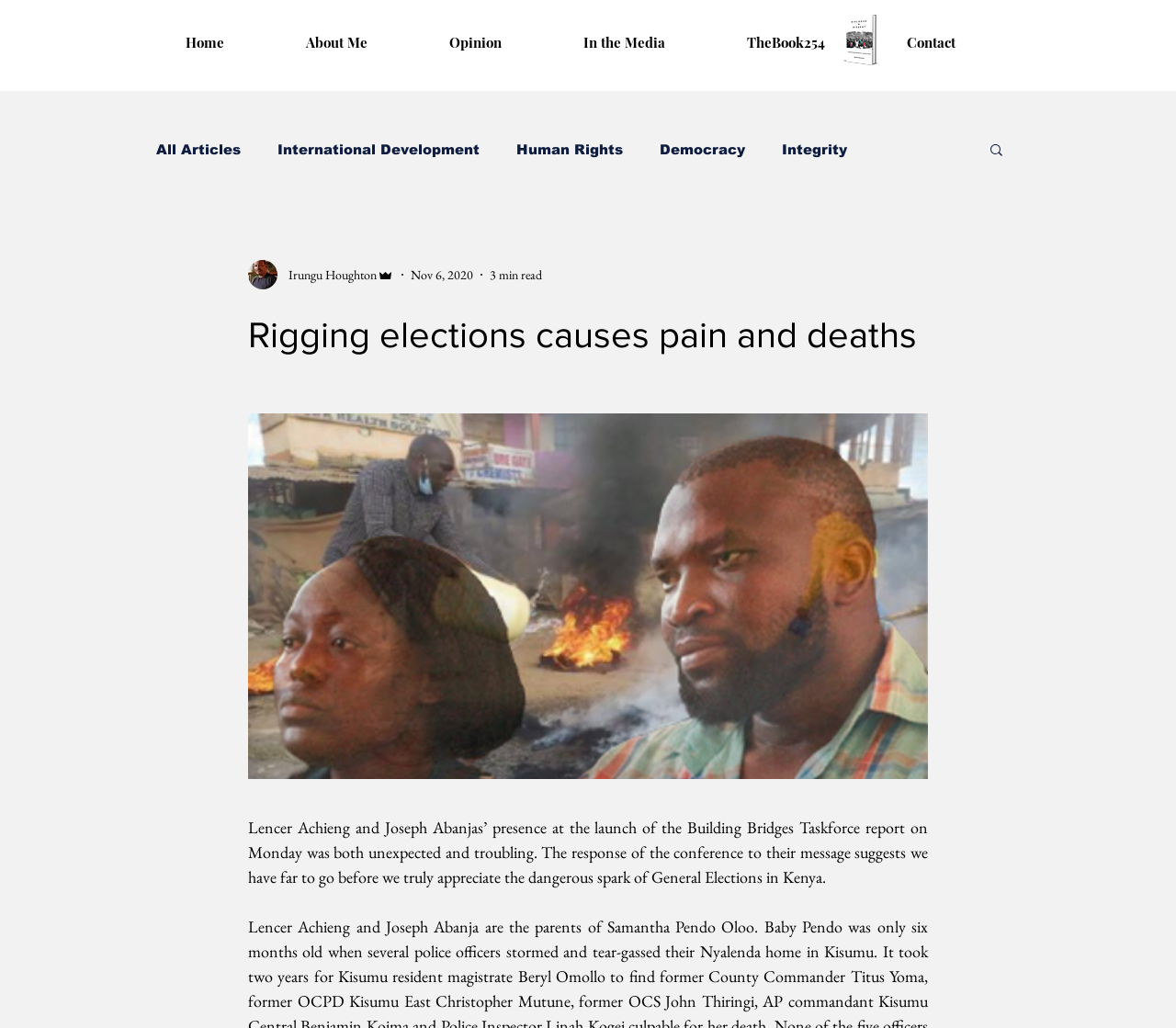How long does it take to read the article?
Use the information from the screenshot to give a comprehensive response to the question.

The reading time of the article is indicated at the top right of the webpage, next to the date of publication. It is stated to take 3 minutes to read.